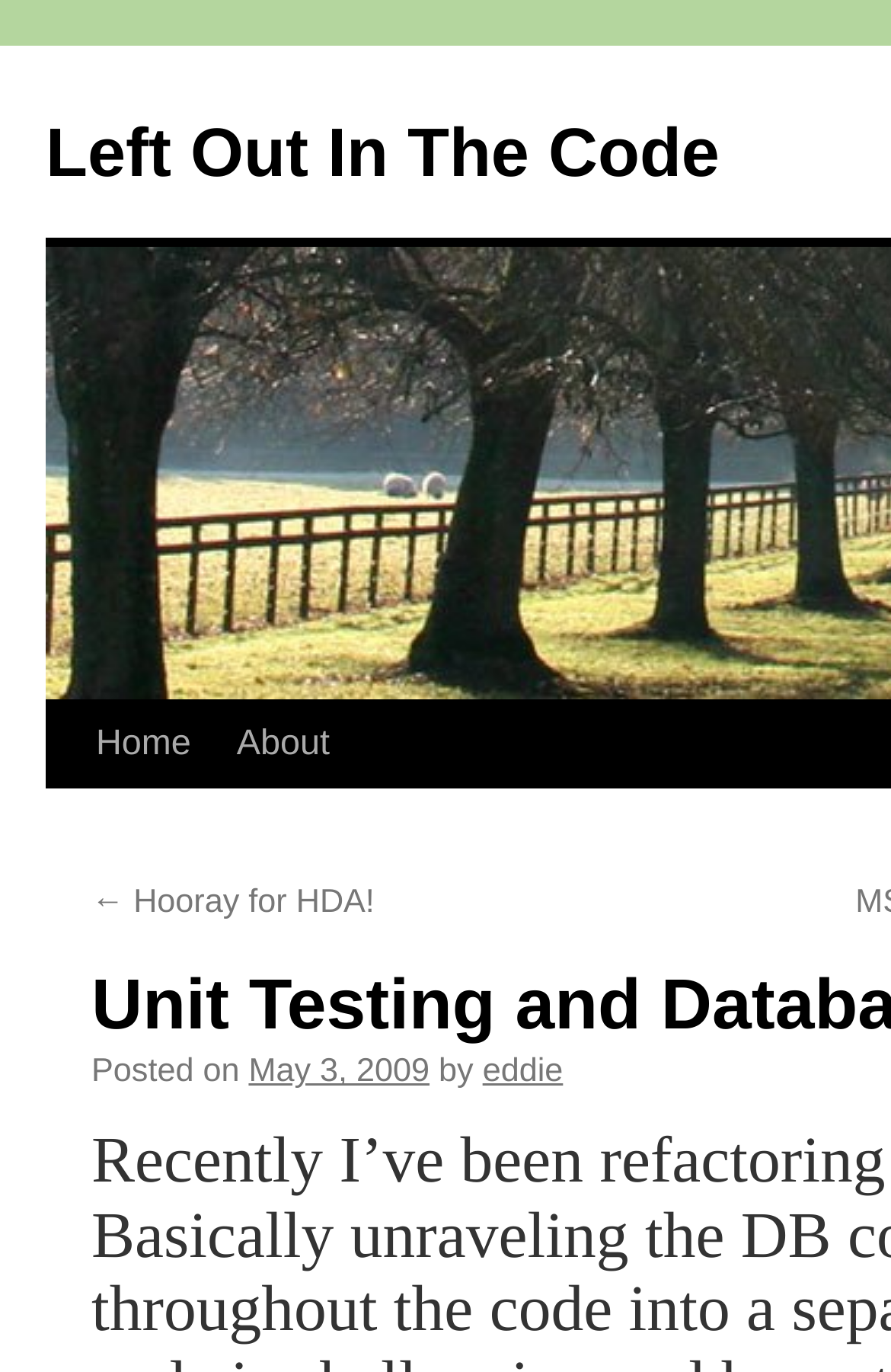What is the purpose of the 'Skip to content' link?
With the help of the image, please provide a detailed response to the question.

I inferred the purpose of the 'Skip to content' link by its name and its location at the top of the page, which suggests that it allows users to bypass the navigation and go directly to the main content.